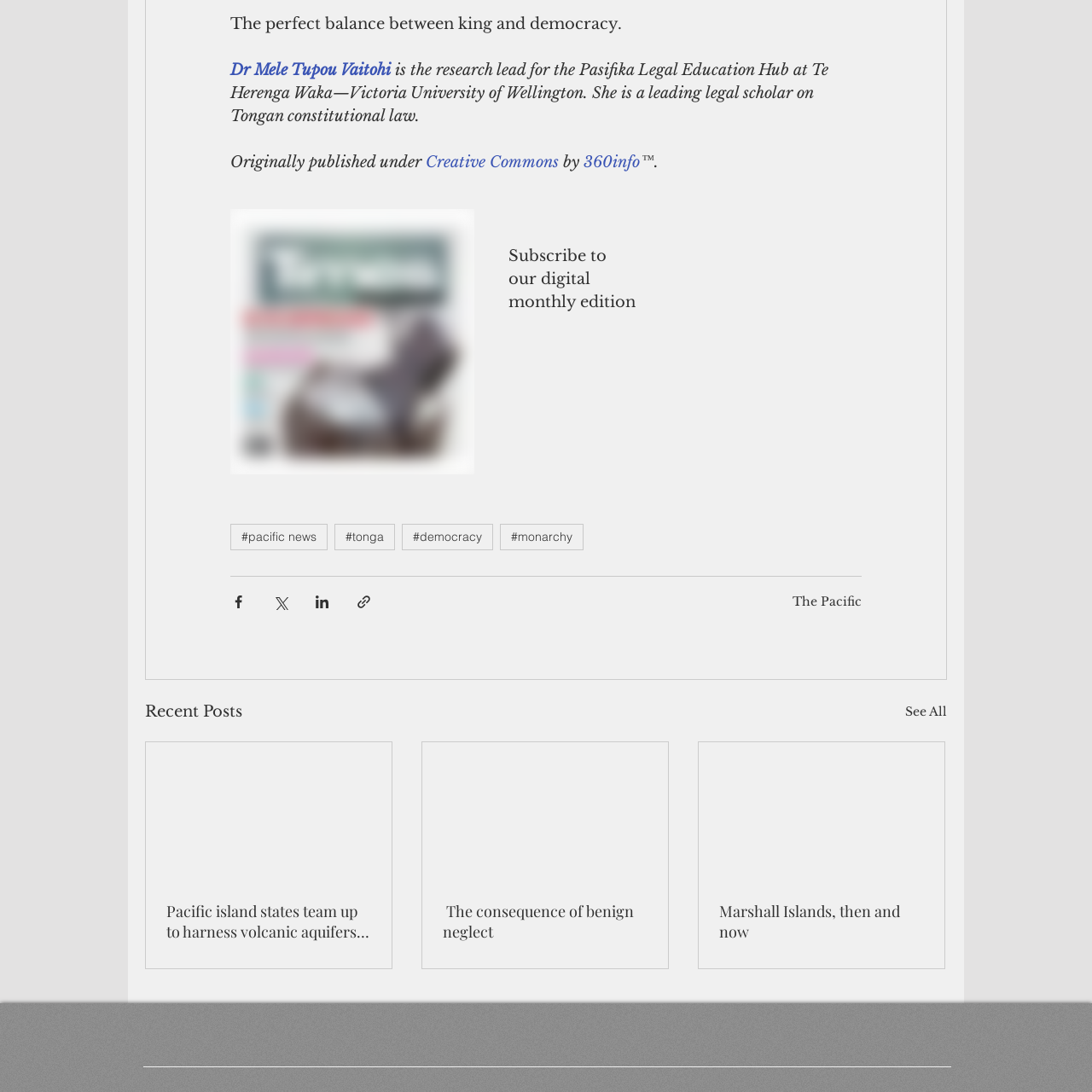What is the research lead's name?
Give a one-word or short-phrase answer derived from the screenshot.

Dr Mele Tupou Vaitohi